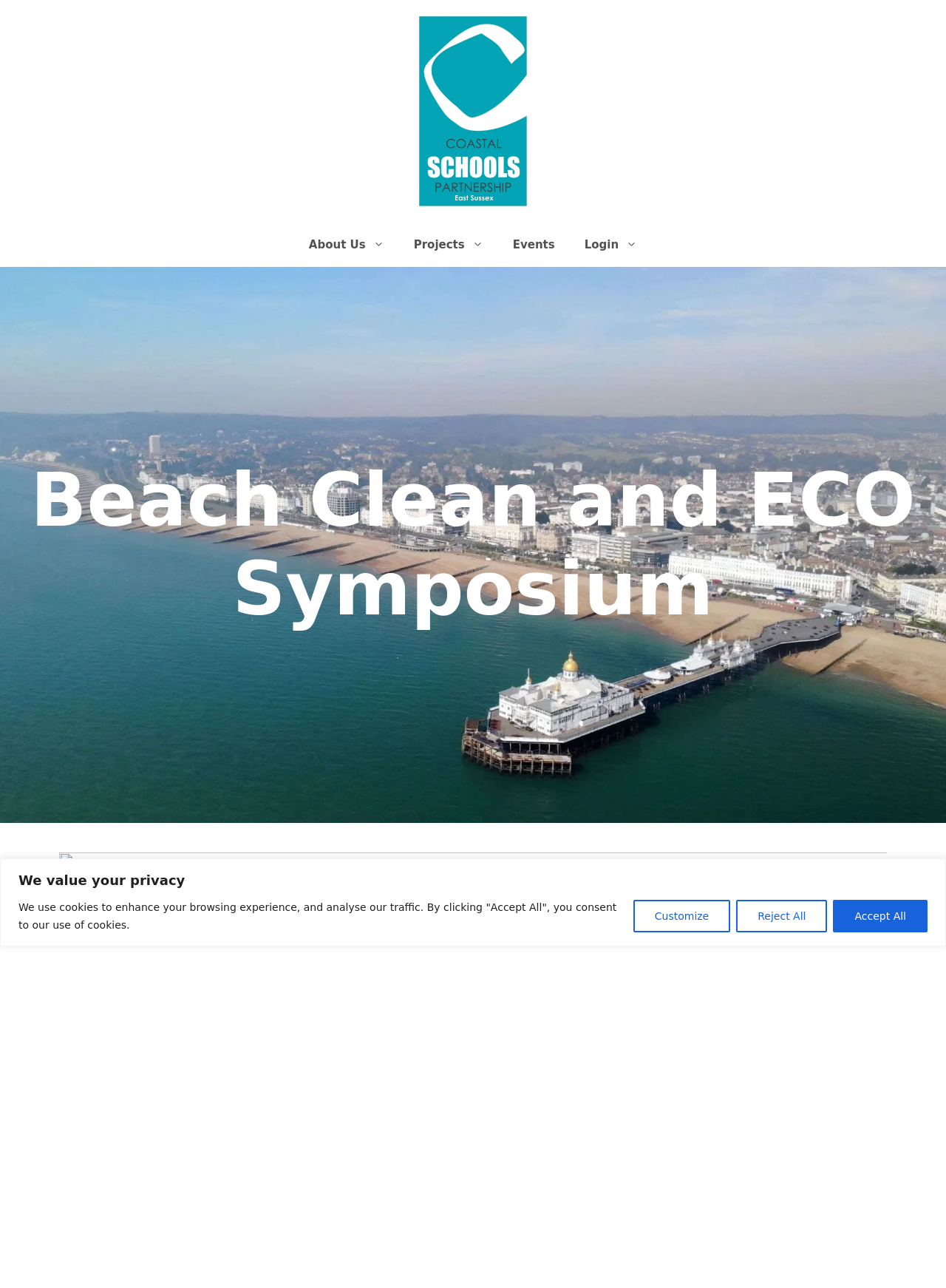Pinpoint the bounding box coordinates of the element to be clicked to execute the instruction: "go to About Us page".

[0.311, 0.173, 0.422, 0.208]